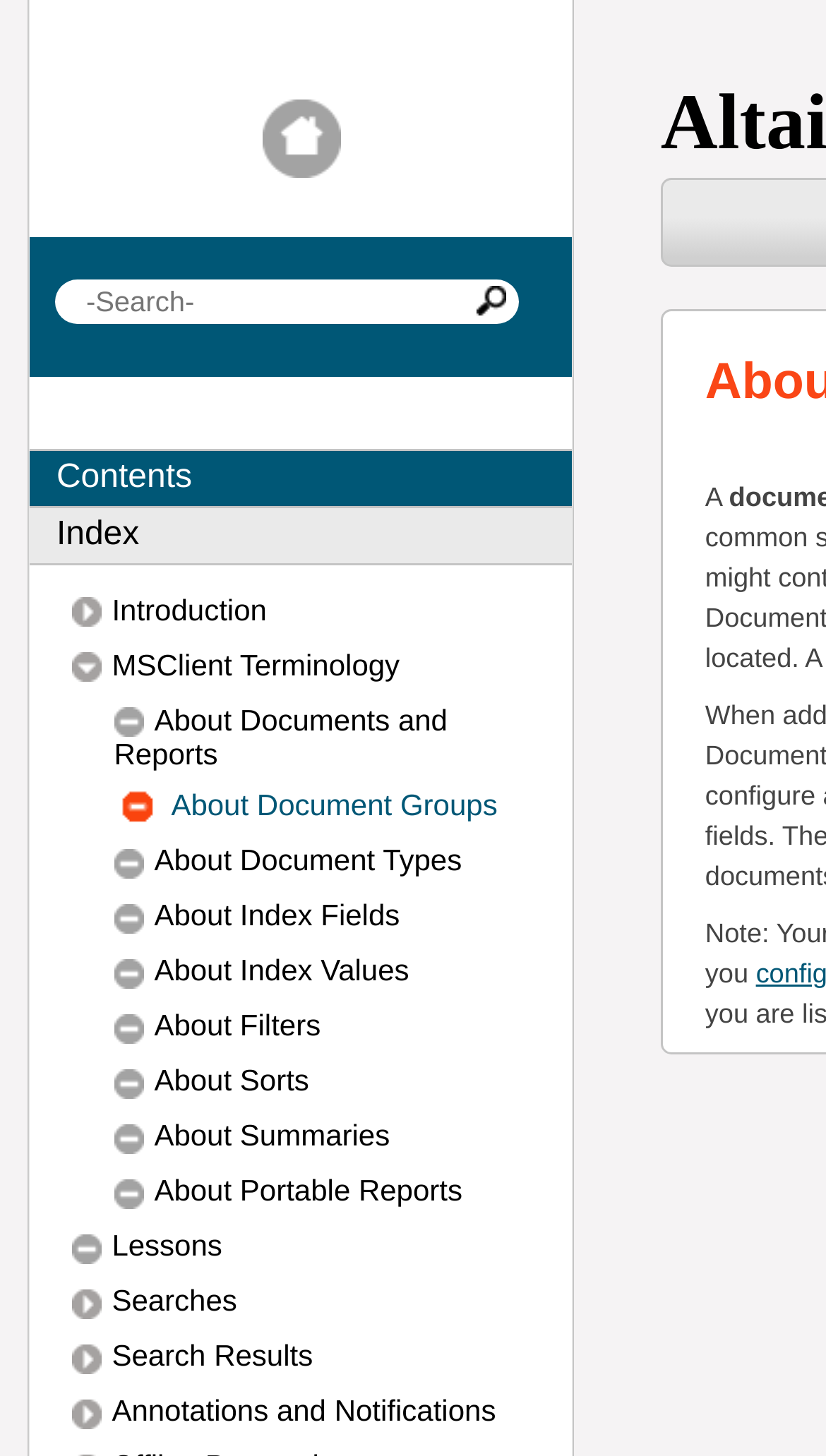Please determine the bounding box coordinates of the element's region to click in order to carry out the following instruction: "Access Annotations and Notifications". The coordinates should be four float numbers between 0 and 1, i.e., [left, top, right, bottom].

[0.087, 0.957, 0.642, 0.986]